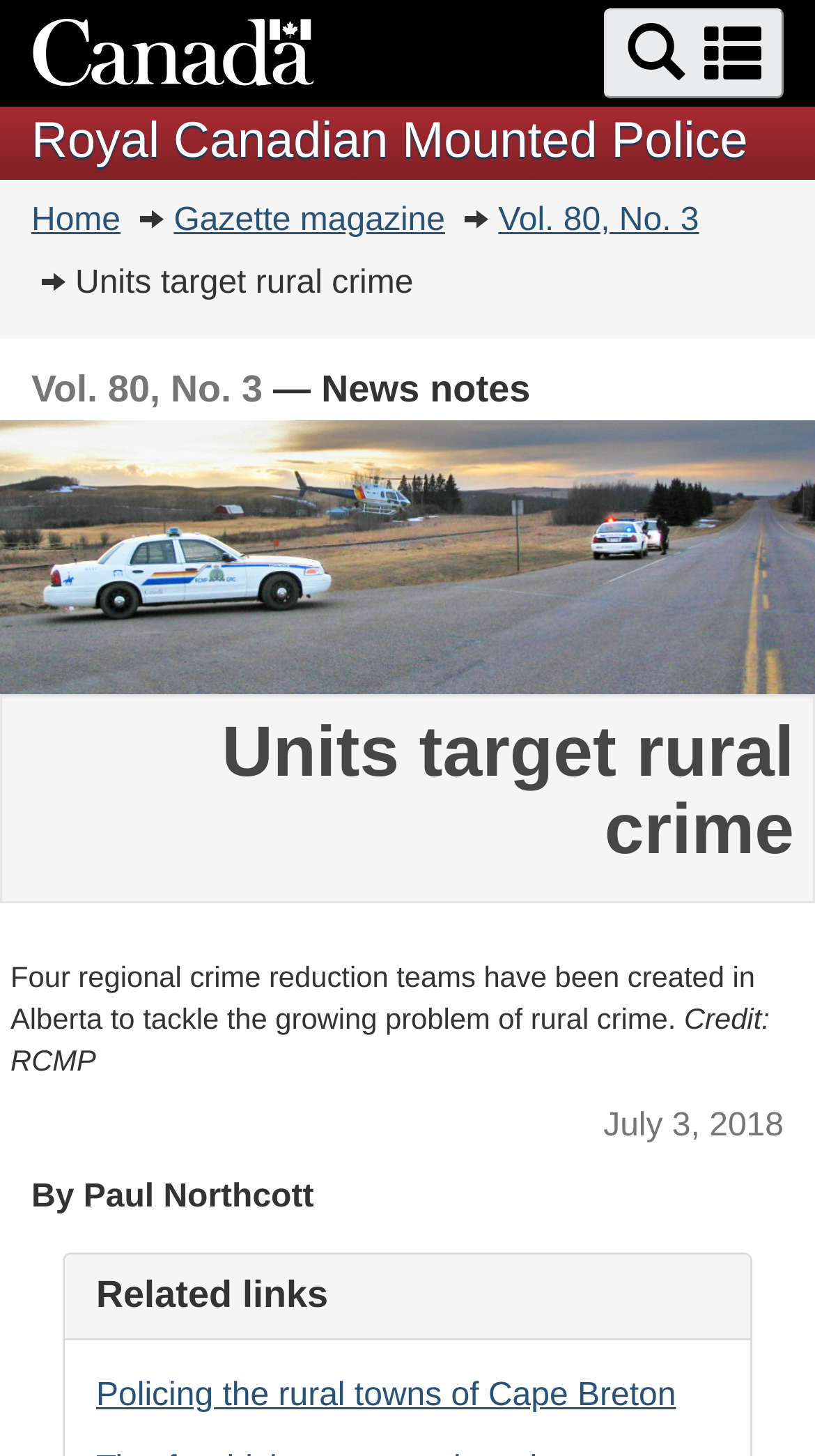Locate the UI element described as follows: "Home". Return the bounding box coordinates as four float numbers between 0 and 1 in the order [left, top, right, bottom].

[0.038, 0.139, 0.148, 0.163]